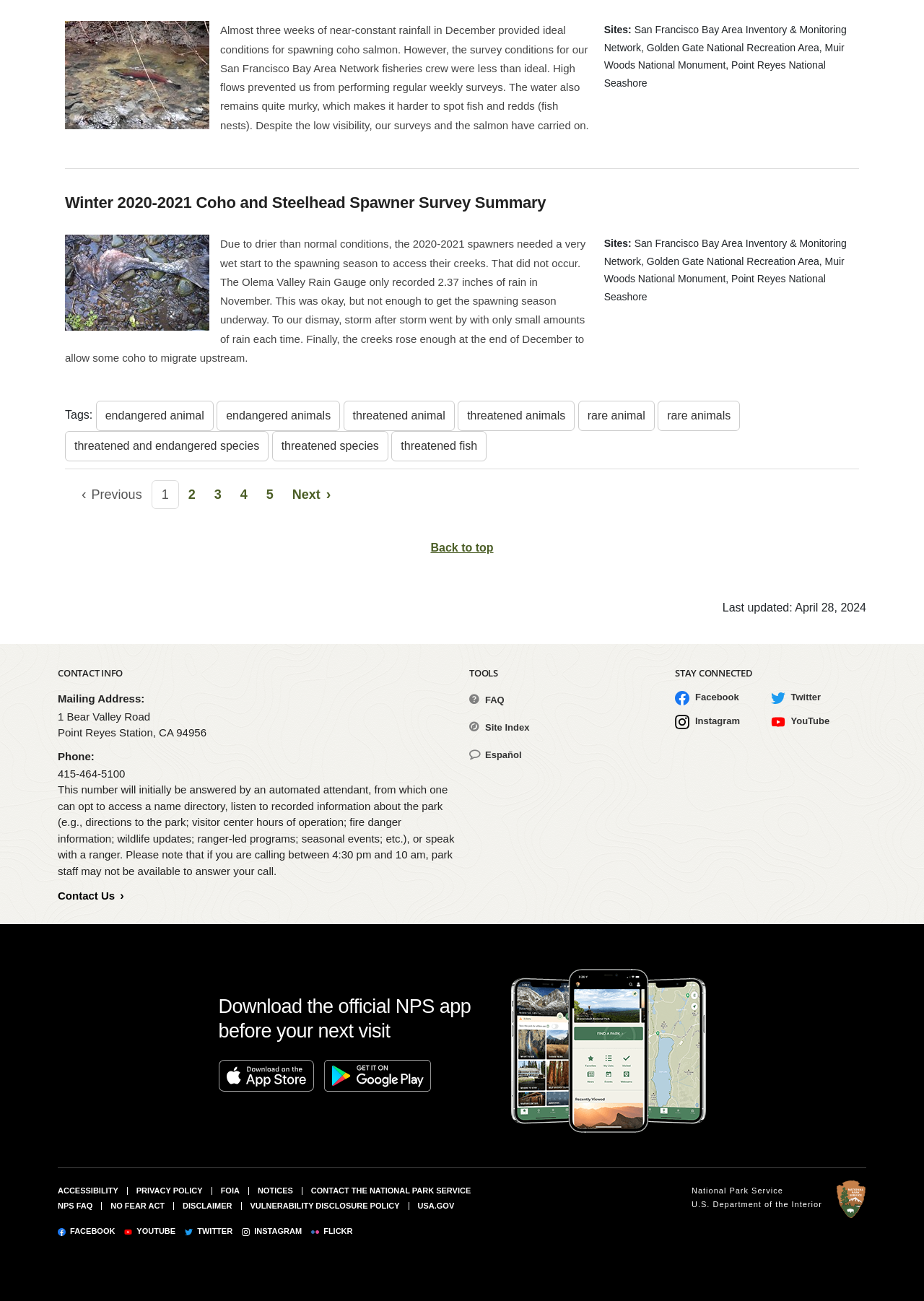Answer the question below in one word or phrase:
What is the contact information provided on the webpage?

Mailing address, phone number, and email